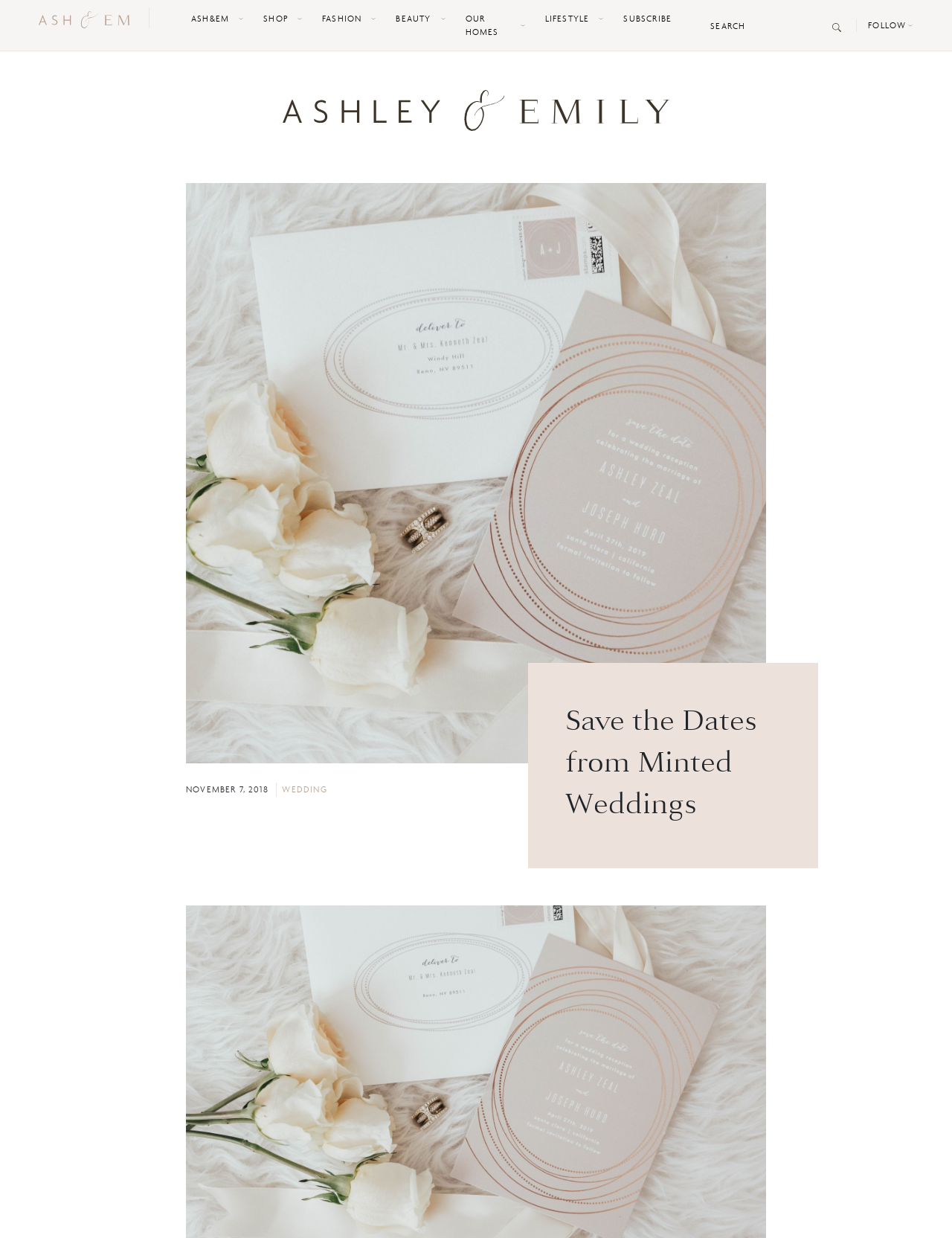How many navigation links are there?
Refer to the image and provide a thorough answer to the question.

I counted the number of links in the top navigation bar, which are 'ASH&EM', 'SHOP', 'FASHION', 'BEAUTY', 'OUR HOMES', 'LIFESTYLE', and 'SUBSCRIBE'.